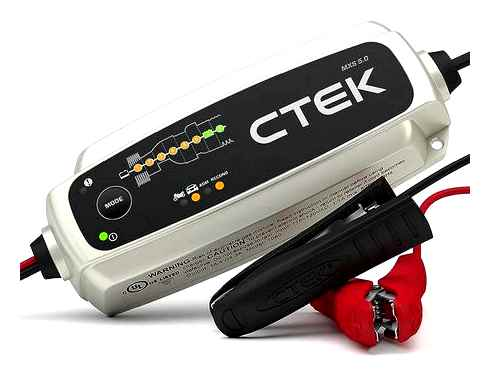Offer an in-depth description of the image.

The image features a CTEK battery charger, specifically the model MXS 5.0. This compact unit is designed for efficient charging and maintenance of 12V lead-acid batteries. It displays various indicators that show the charging state and mode of operation, helping users monitor the battery status easily. The charger is equipped with a set of durable cables, one end featuring clamps for secure connection to the battery terminals. This device is essential for keeping car batteries in optimal condition, particularly for vehicles that are not used frequently, ensuring reliable starting power when needed.